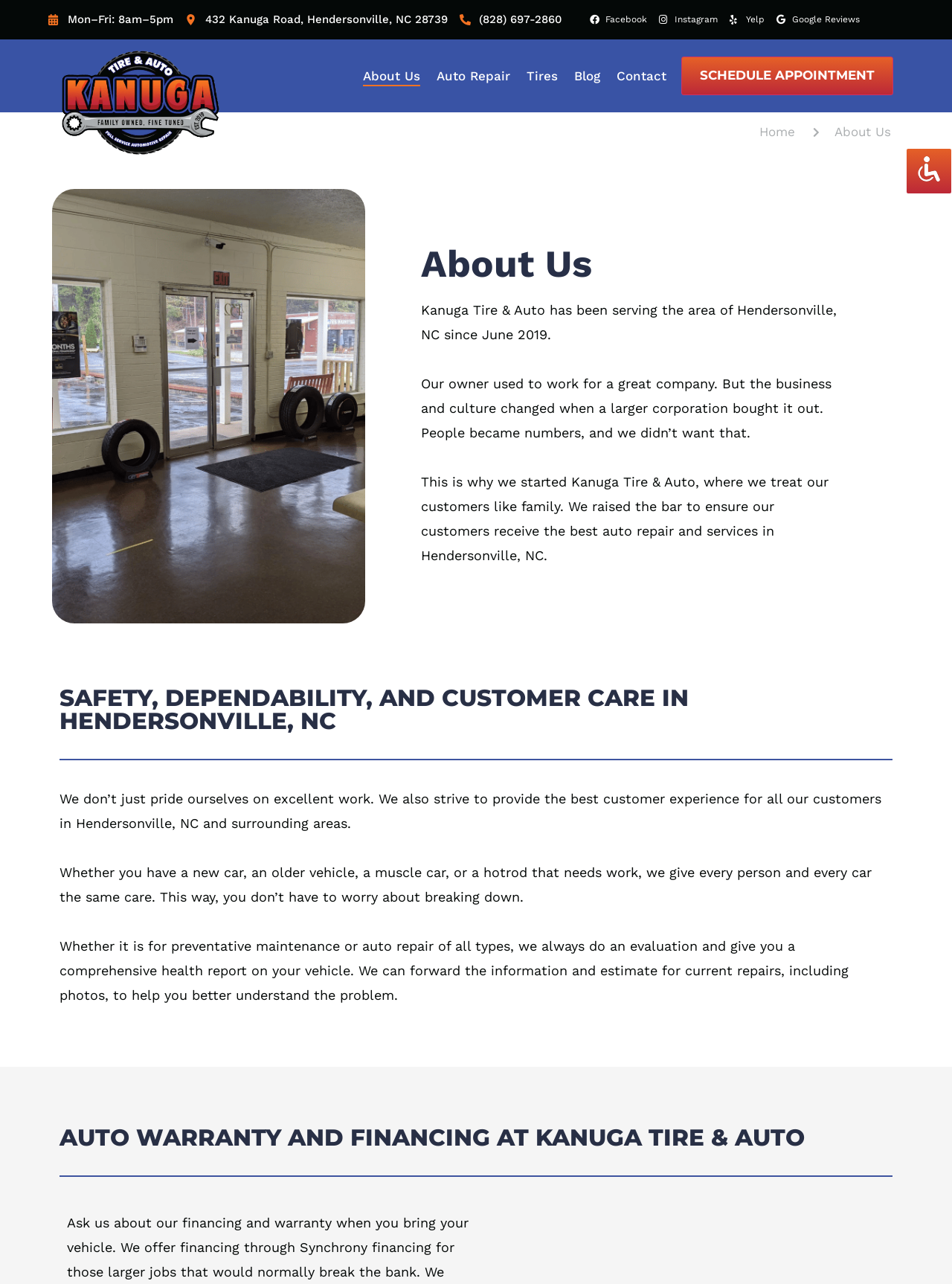Identify the bounding box coordinates of the specific part of the webpage to click to complete this instruction: "Check the business hours".

[0.071, 0.01, 0.182, 0.02]